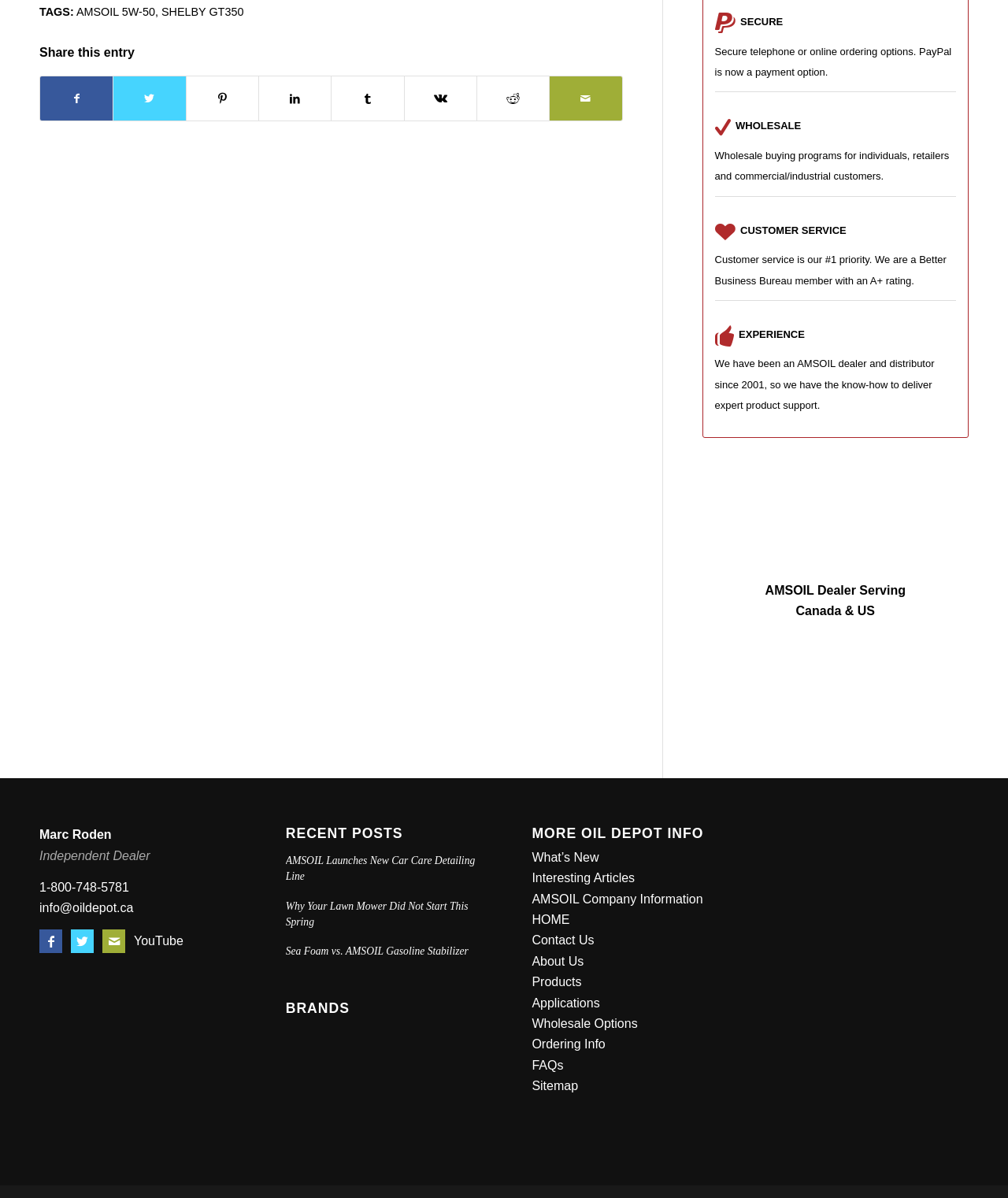Identify the bounding box for the UI element specified in this description: "Ordering Info". The coordinates must be four float numbers between 0 and 1, formatted as [left, top, right, bottom].

[0.528, 0.866, 0.601, 0.877]